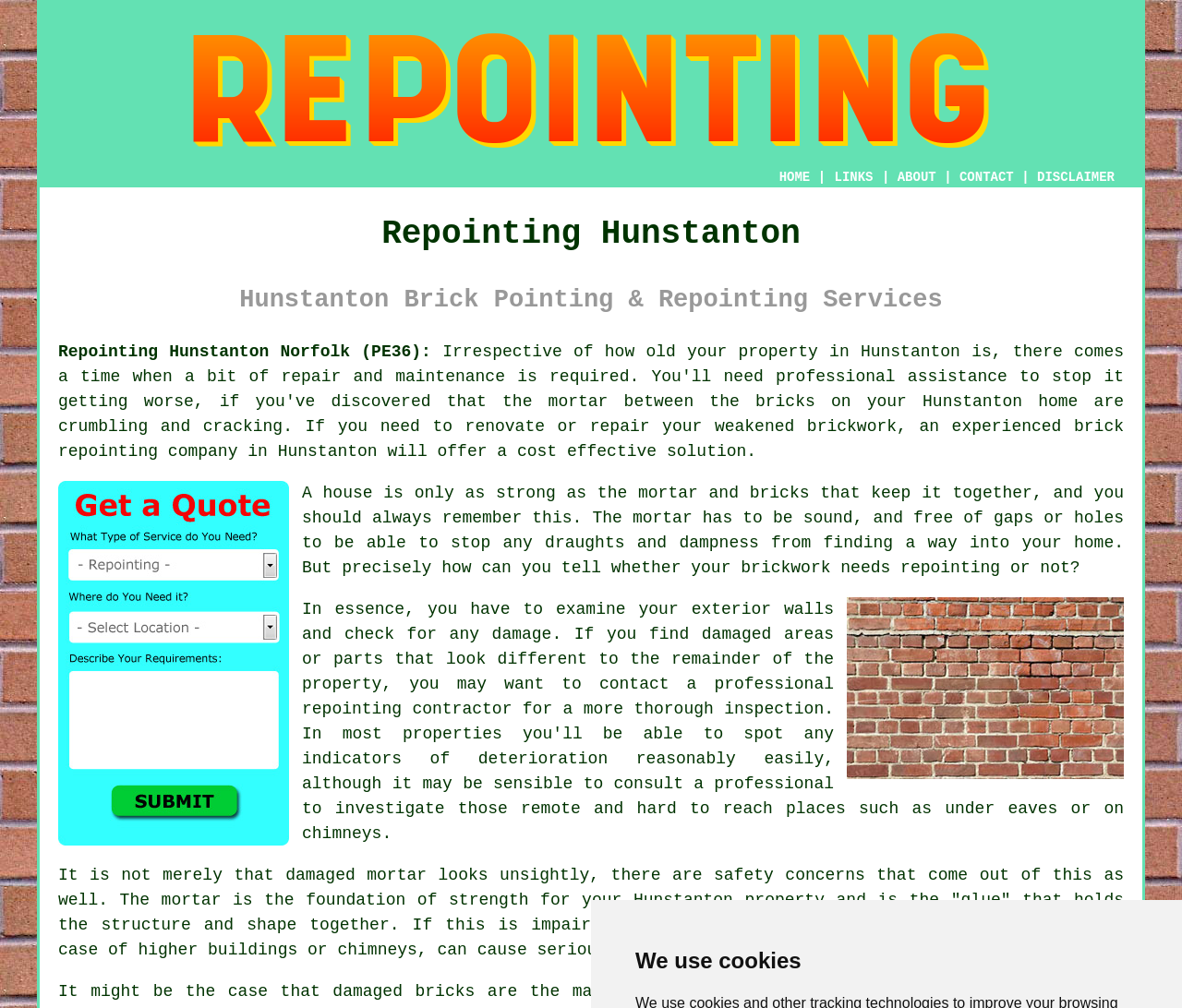Can you find the bounding box coordinates for the element that needs to be clicked to execute this instruction: "Click CONTACT"? The coordinates should be given as four float numbers between 0 and 1, i.e., [left, top, right, bottom].

[0.812, 0.168, 0.858, 0.183]